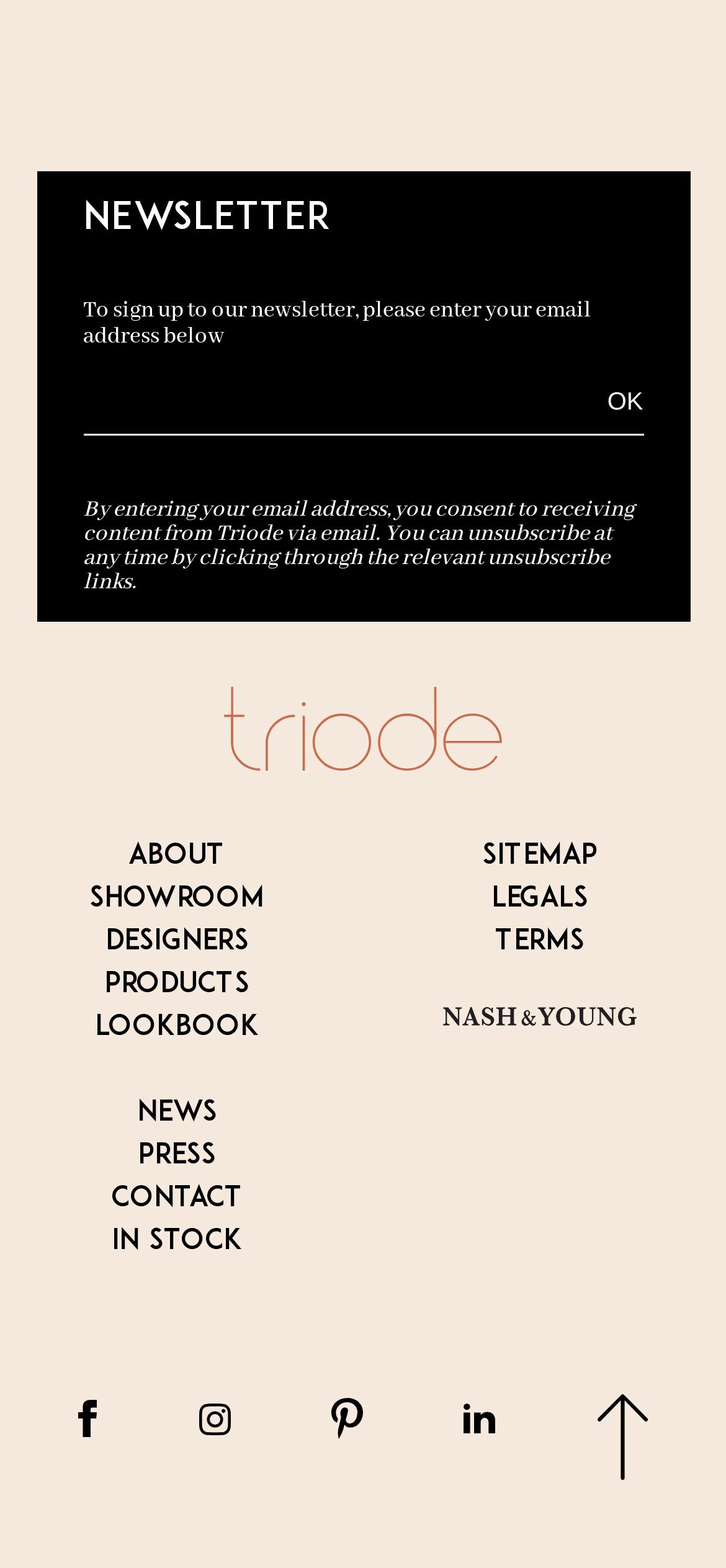Please specify the bounding box coordinates of the clickable region necessary for completing the following instruction: "View NEWS page". The coordinates must consist of four float numbers between 0 and 1, i.e., [left, top, right, bottom].

[0.188, 0.697, 0.299, 0.725]